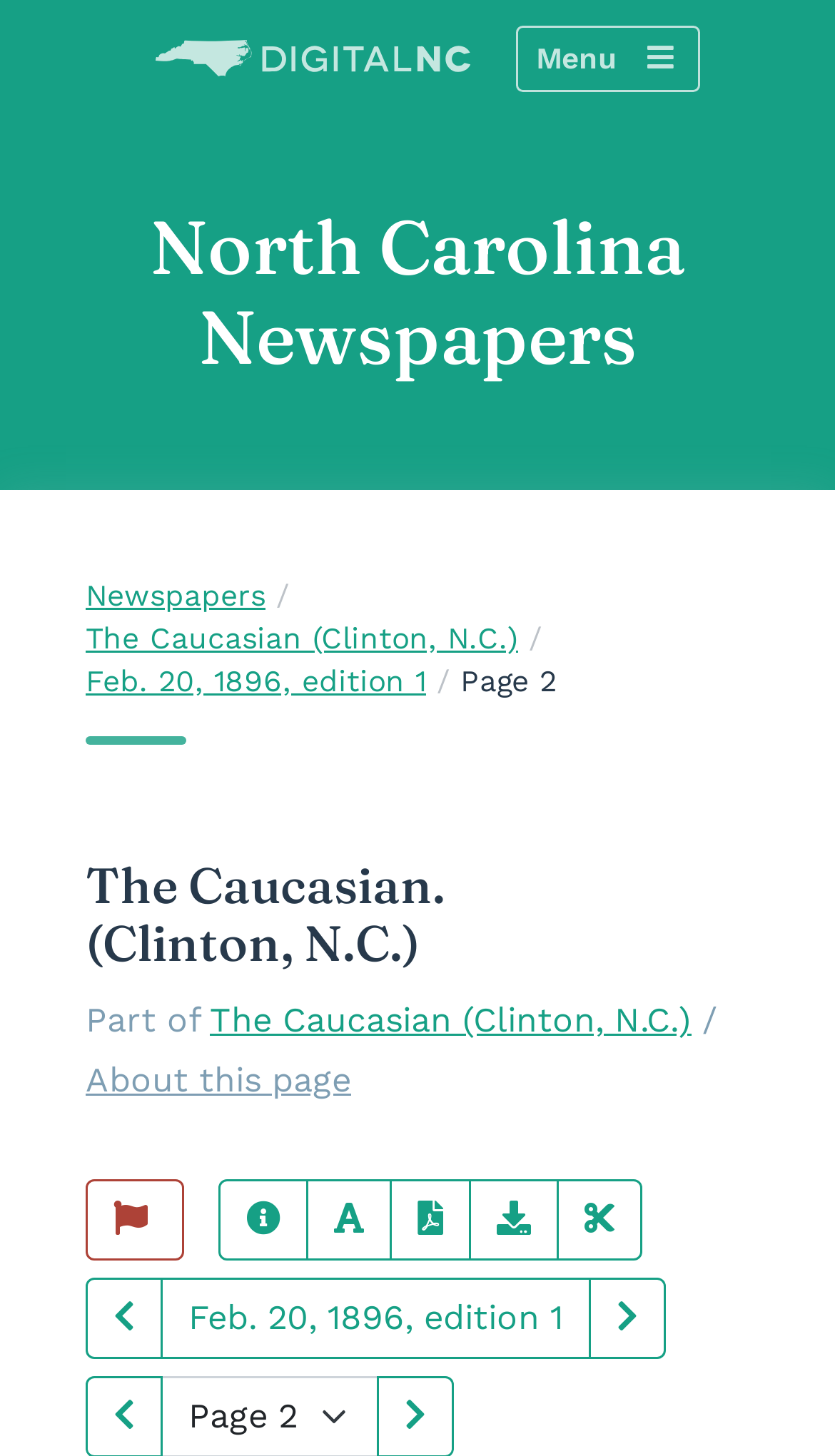Specify the bounding box coordinates (top-left x, top-left y, bottom-right x, bottom-right y) of the UI element in the screenshot that matches this description: About this page

[0.103, 0.728, 0.421, 0.756]